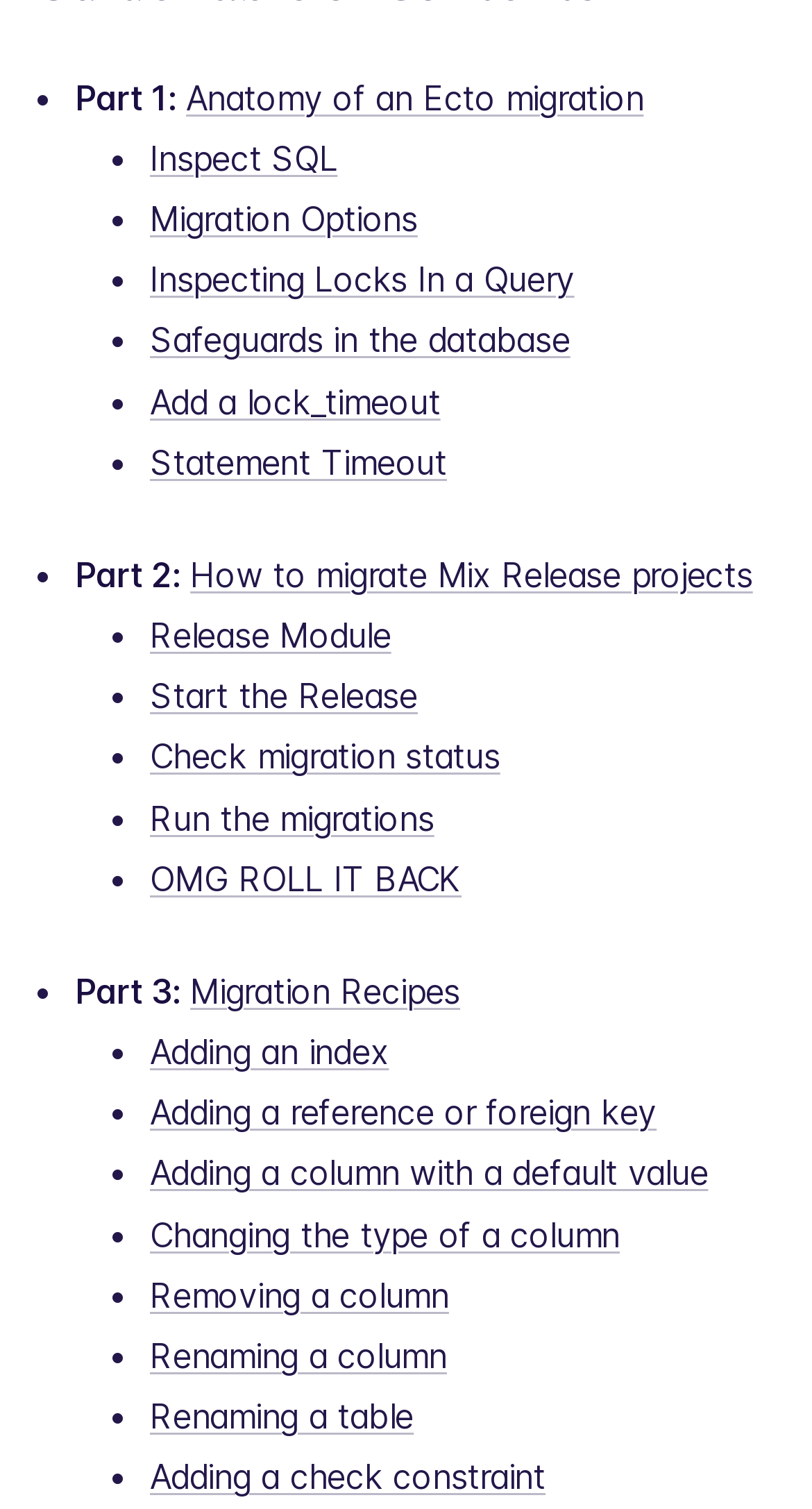Specify the bounding box coordinates of the element's area that should be clicked to execute the given instruction: "Check 'OMG ROLL IT BACK'". The coordinates should be four float numbers between 0 and 1, i.e., [left, top, right, bottom].

[0.185, 0.568, 0.569, 0.596]